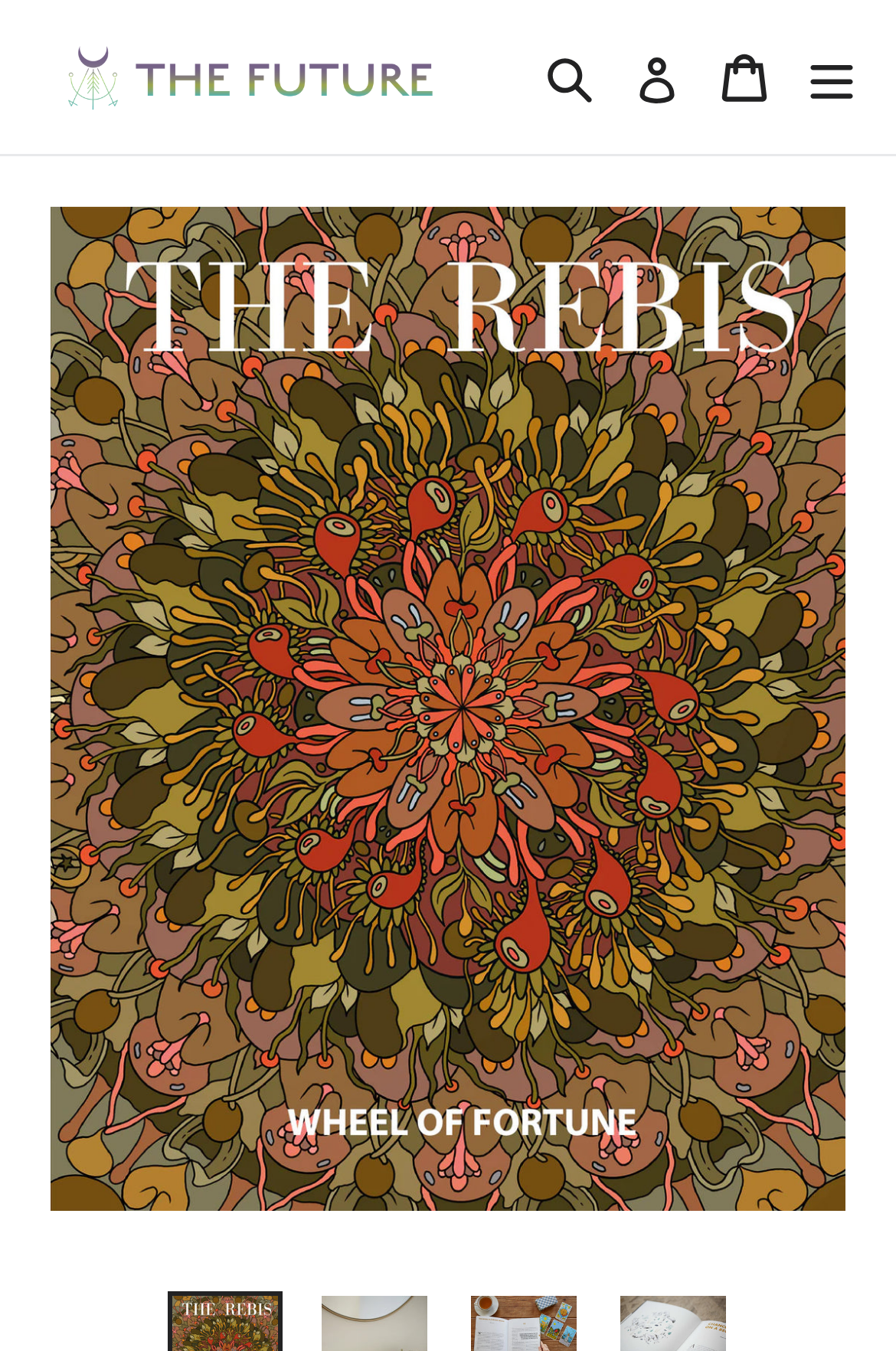What is the dominant image on the webpage?
Answer the question with just one word or phrase using the image.

The Rebis: Wheel of Fortune